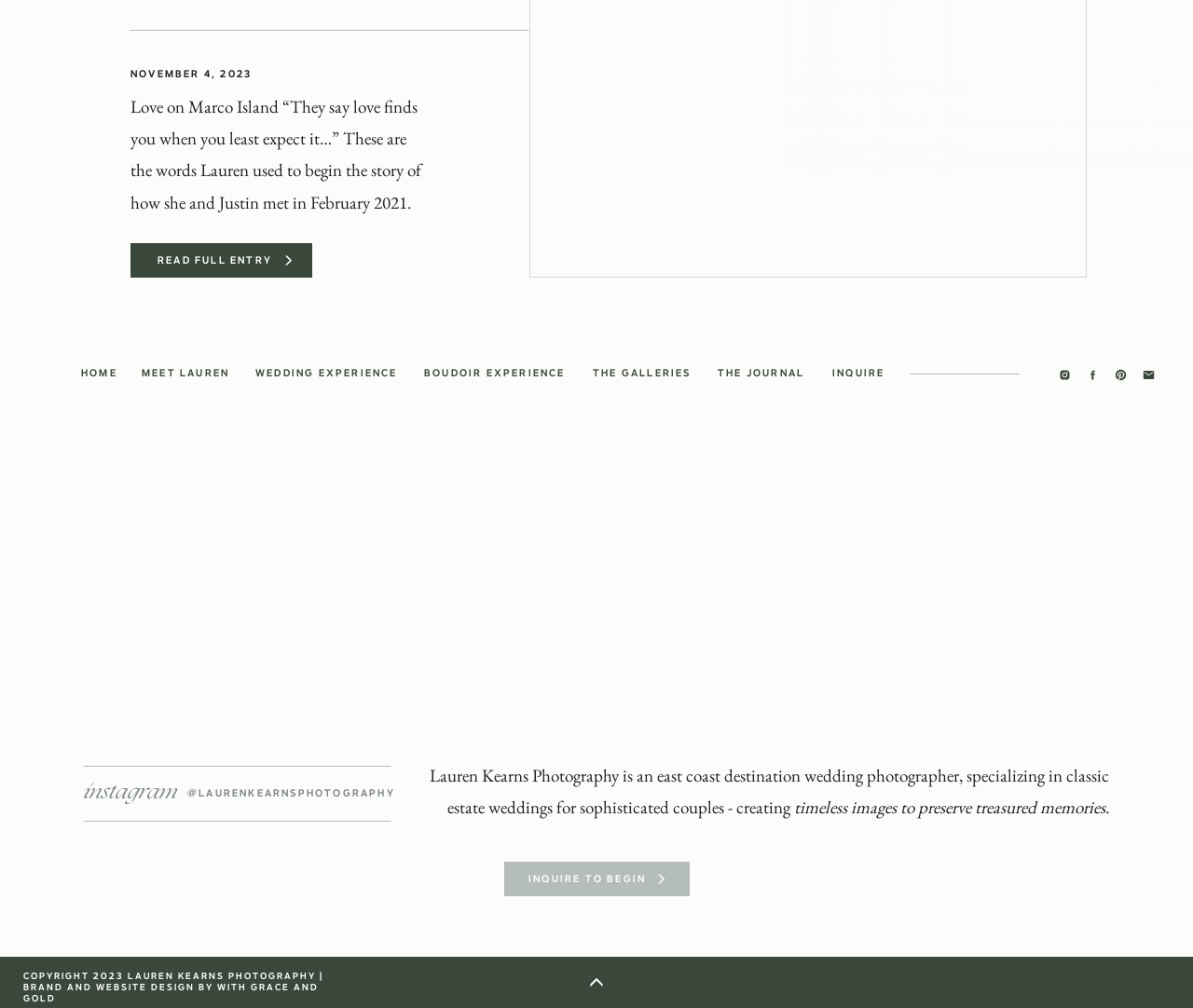Determine the bounding box coordinates for the UI element described. Format the coordinates as (top-left x, top-left y, bottom-right x, bottom-right y) and ensure all values are between 0 and 1. Element description: HOME

None